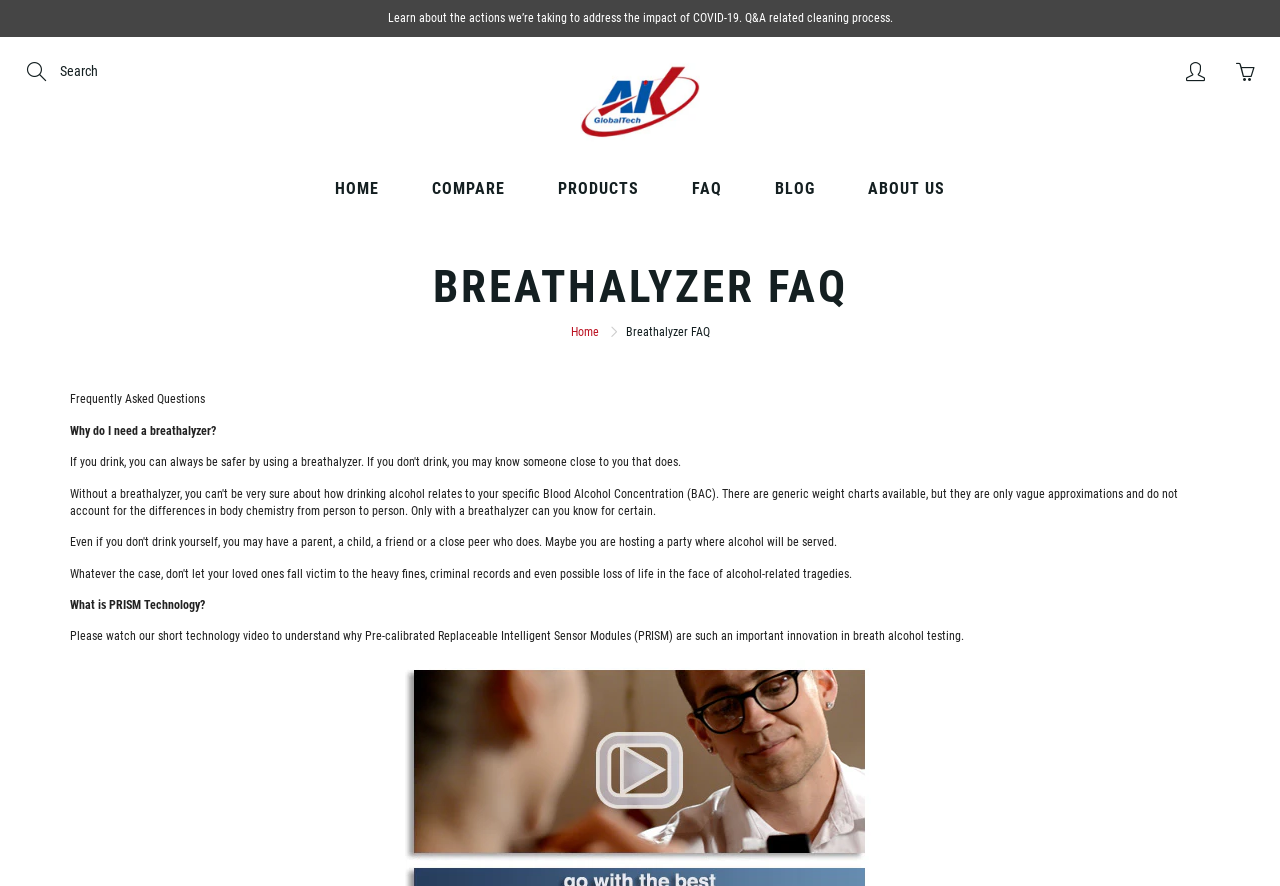Please provide the bounding box coordinates for the element that needs to be clicked to perform the following instruction: "View my account". The coordinates should be given as four float numbers between 0 and 1, i.e., [left, top, right, bottom].

[0.922, 0.064, 0.945, 0.098]